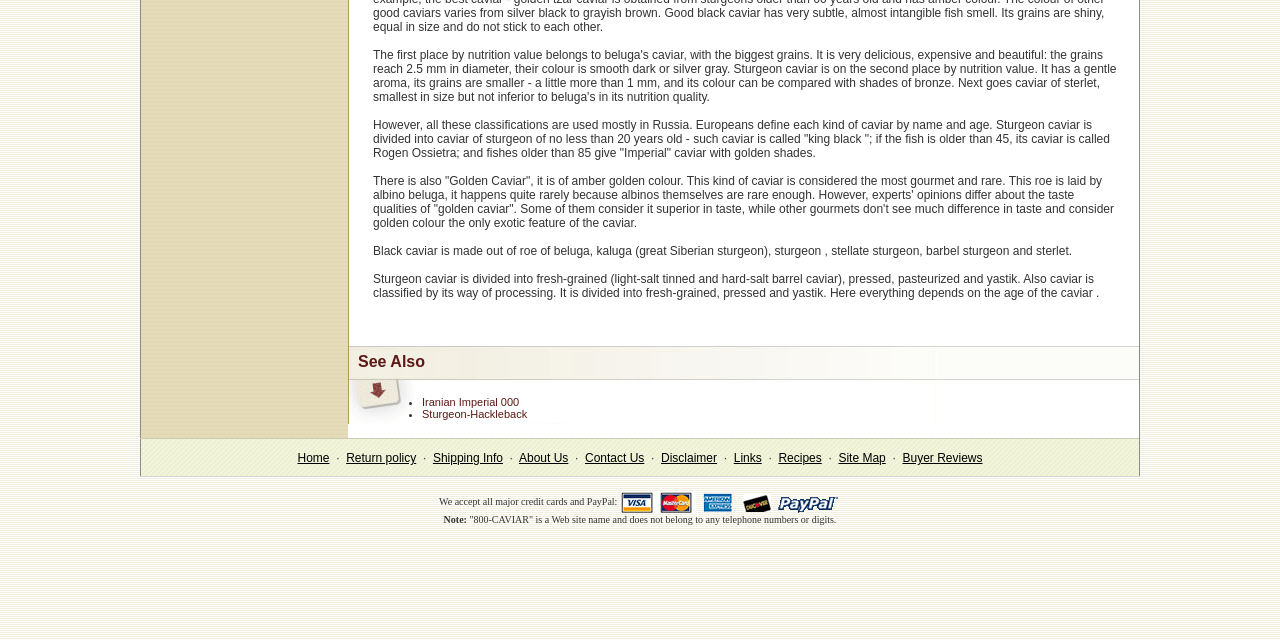Given the element description HOME, specify the bounding box coordinates of the corresponding UI element in the format (top-left x, top-left y, bottom-right x, bottom-right y). All values must be between 0 and 1.

None